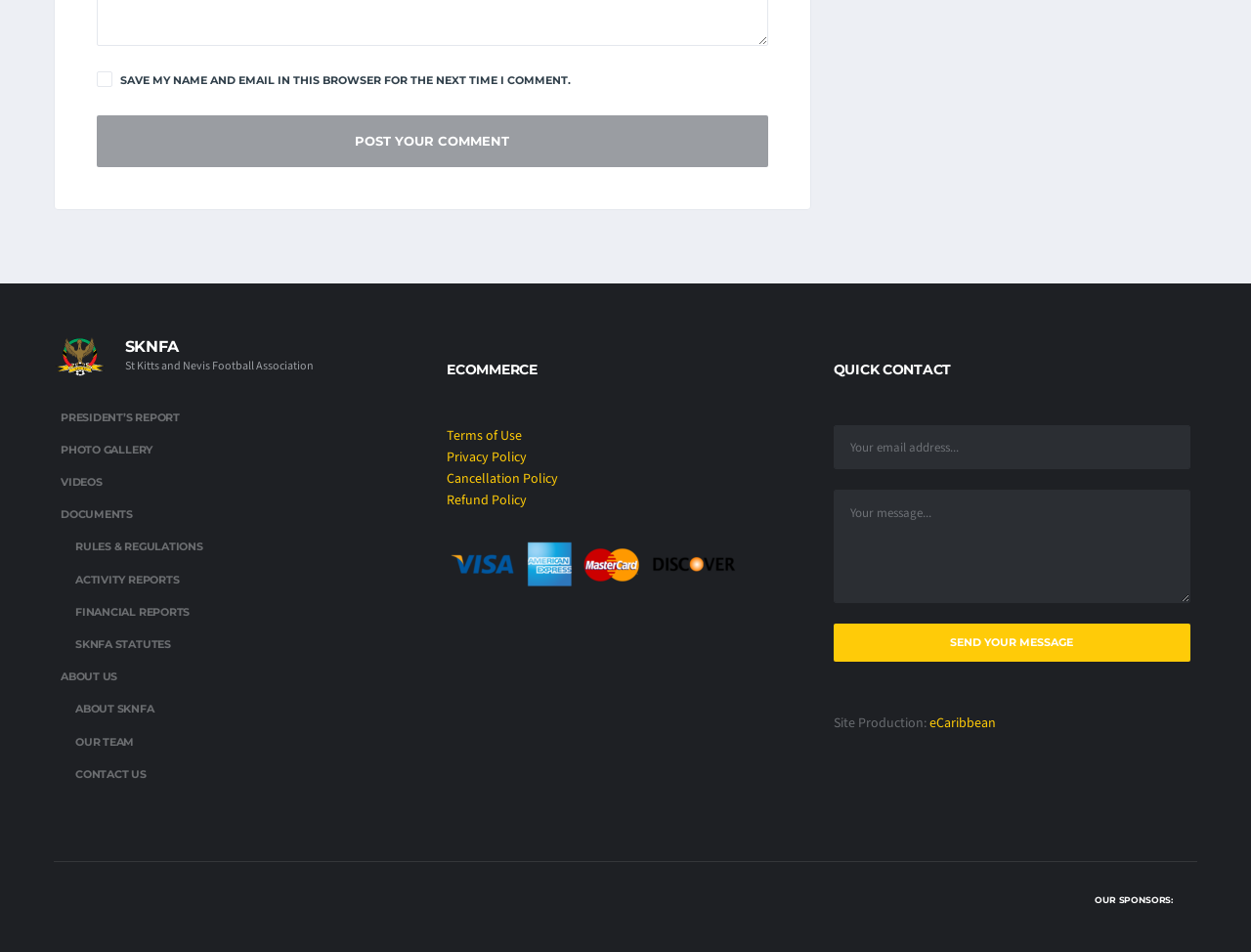Determine the bounding box coordinates for the element that should be clicked to follow this instruction: "Read the blog". The coordinates should be given as four float numbers between 0 and 1, in the format [left, top, right, bottom].

None